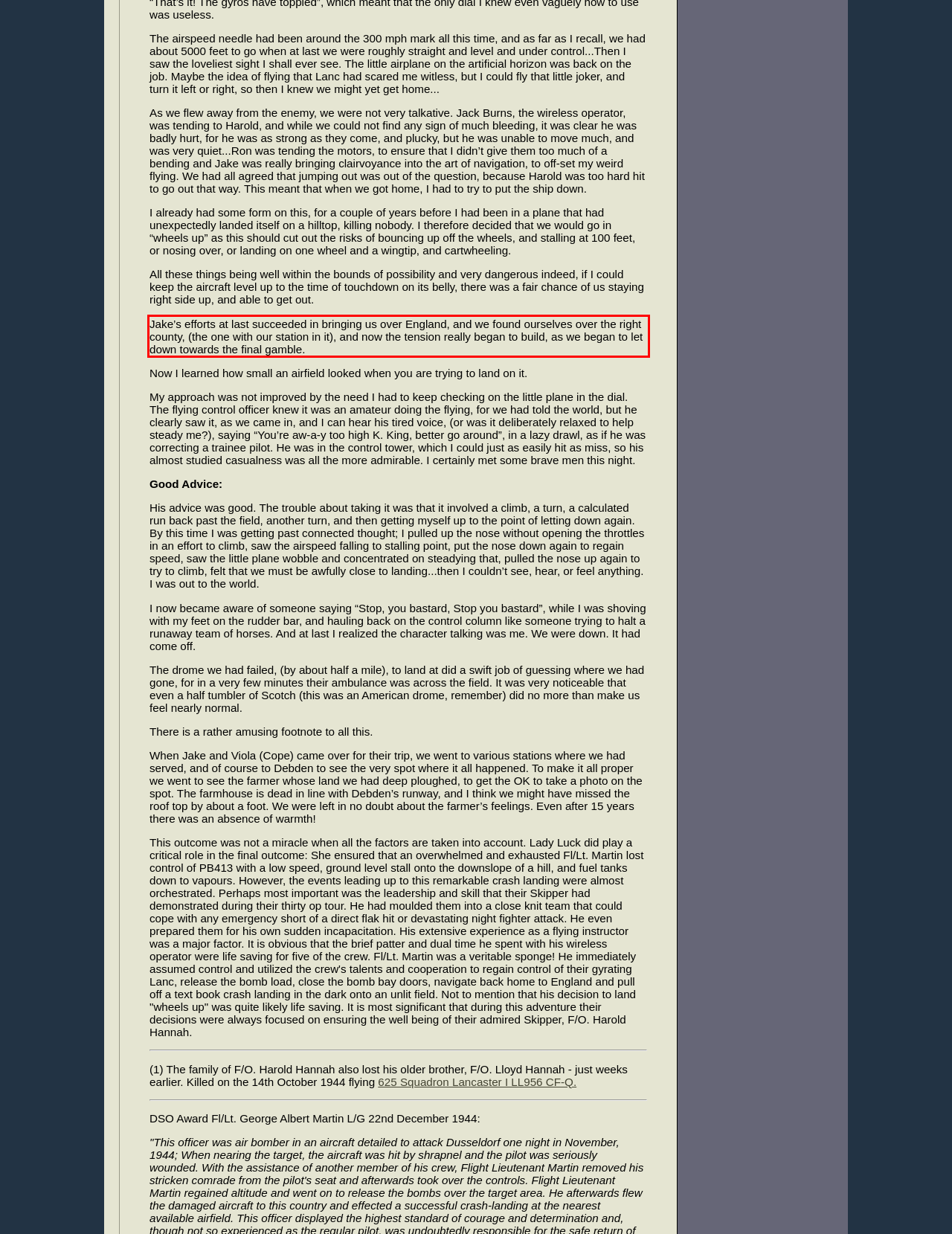Examine the screenshot of the webpage, locate the red bounding box, and perform OCR to extract the text contained within it.

Jake’s efforts at last succeeded in bringing us over England, and we found ourselves over the right county, (the one with our station in it), and now the tension really began to build, as we began to let down towards the final gamble.